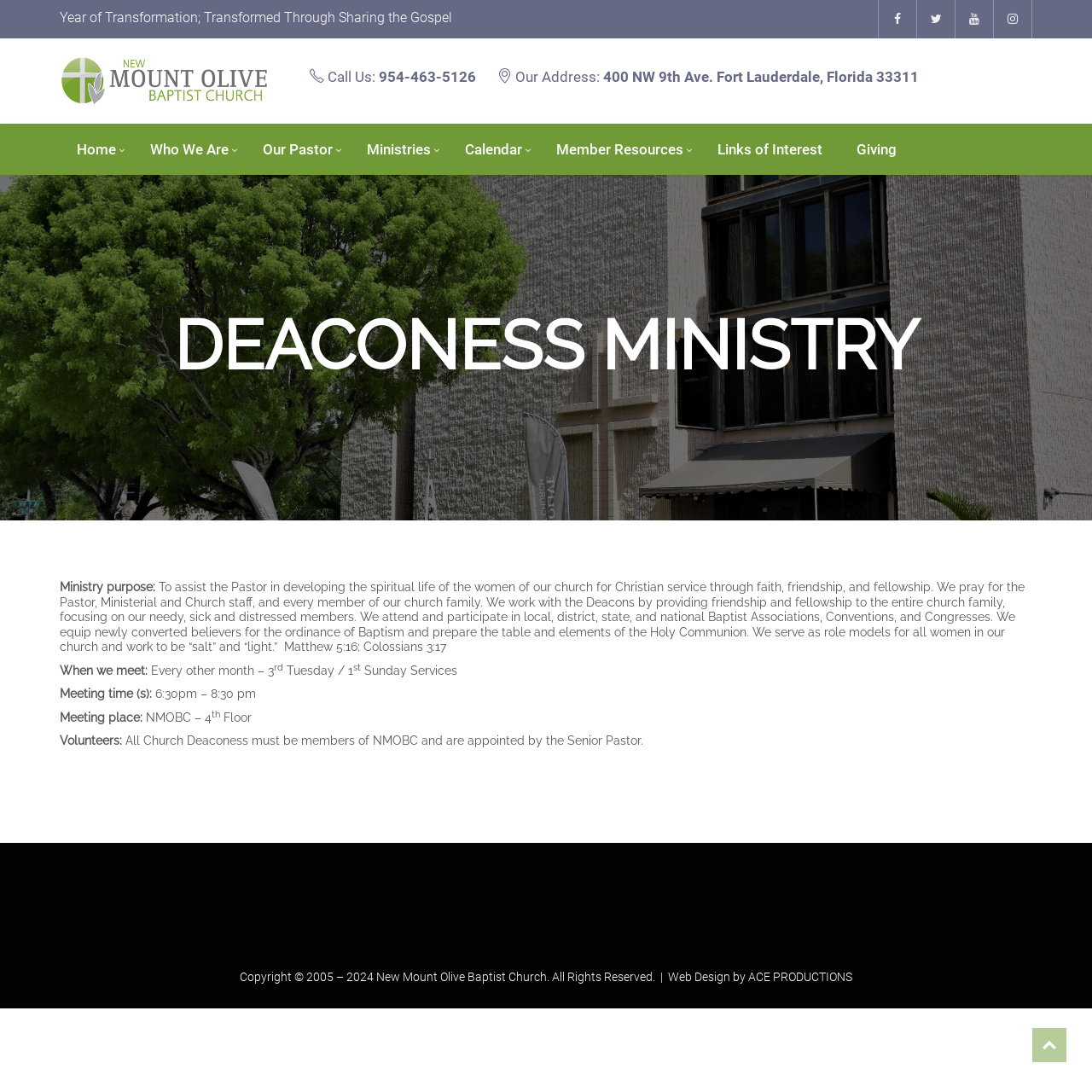Can you specify the bounding box coordinates for the region that should be clicked to fulfill this instruction: "Call the church using the phone number".

[0.283, 0.061, 0.436, 0.084]